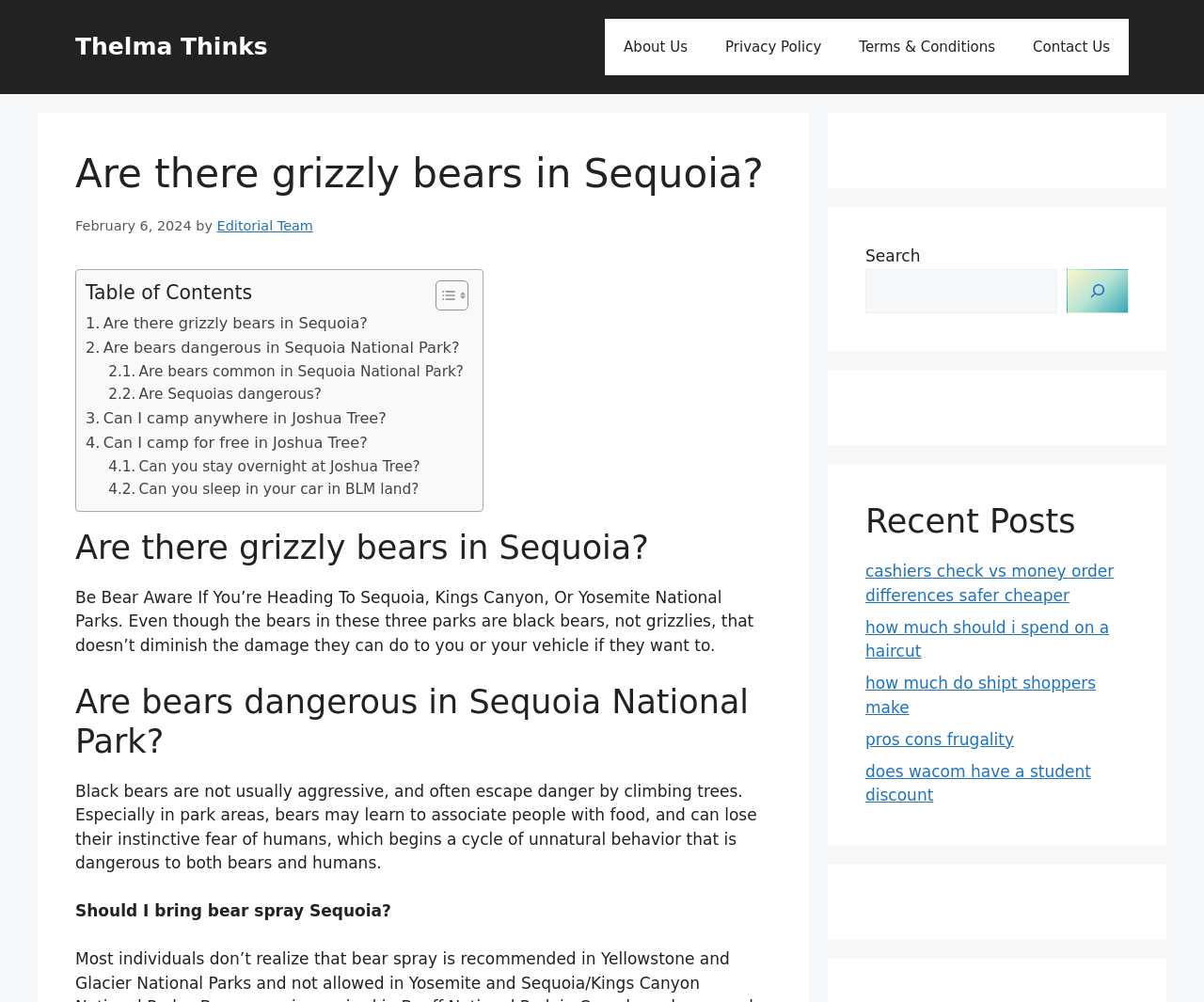Use one word or a short phrase to answer the question provided: 
What type of bears are in Sequoia National Park?

Black bears